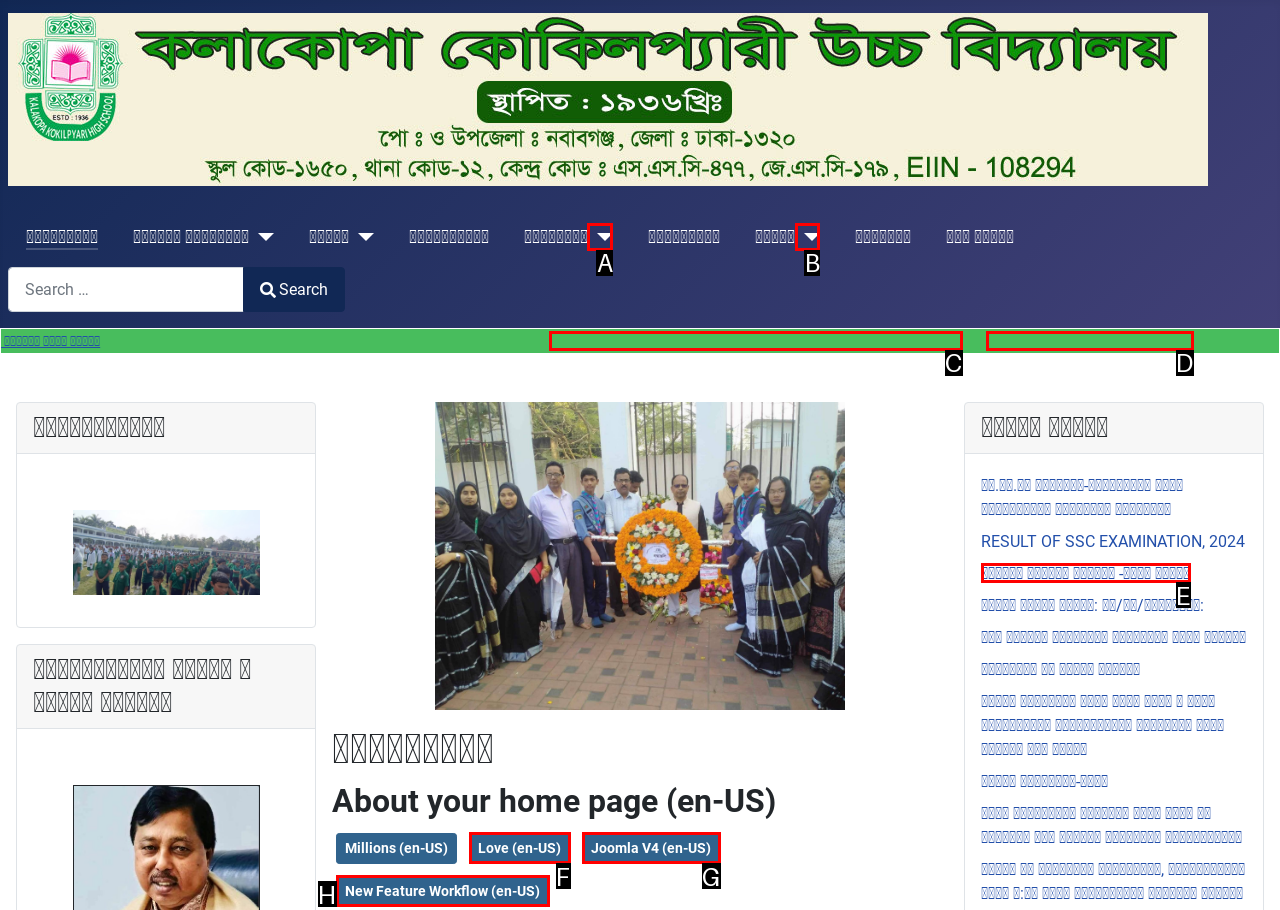Find the option that matches this description: Love (en-US)
Provide the corresponding letter directly.

F